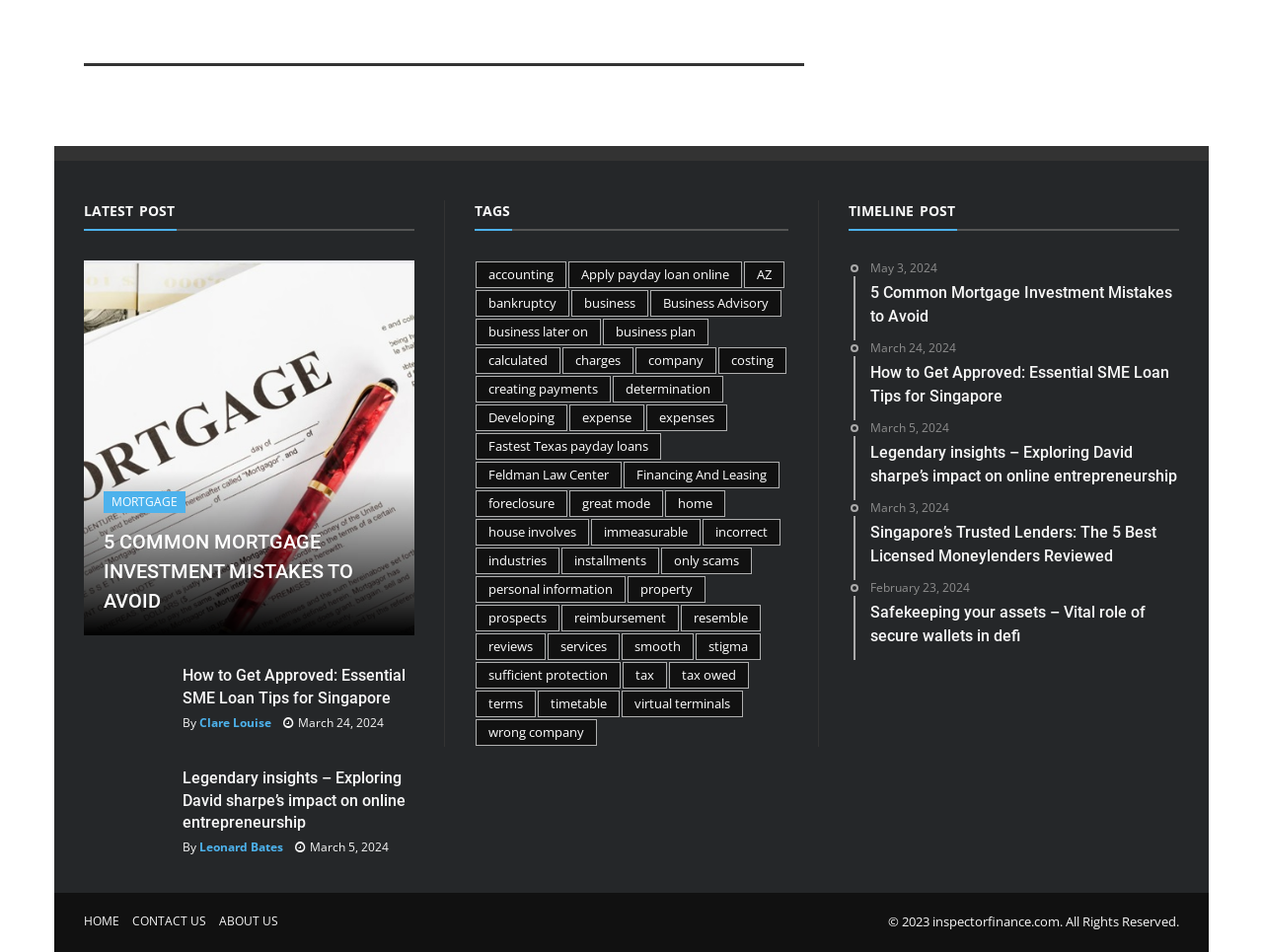Predict the bounding box coordinates of the UI element that matches this description: "Apply payday loan online". The coordinates should be in the format [left, top, right, bottom] with each value between 0 and 1.

[0.45, 0.275, 0.588, 0.303]